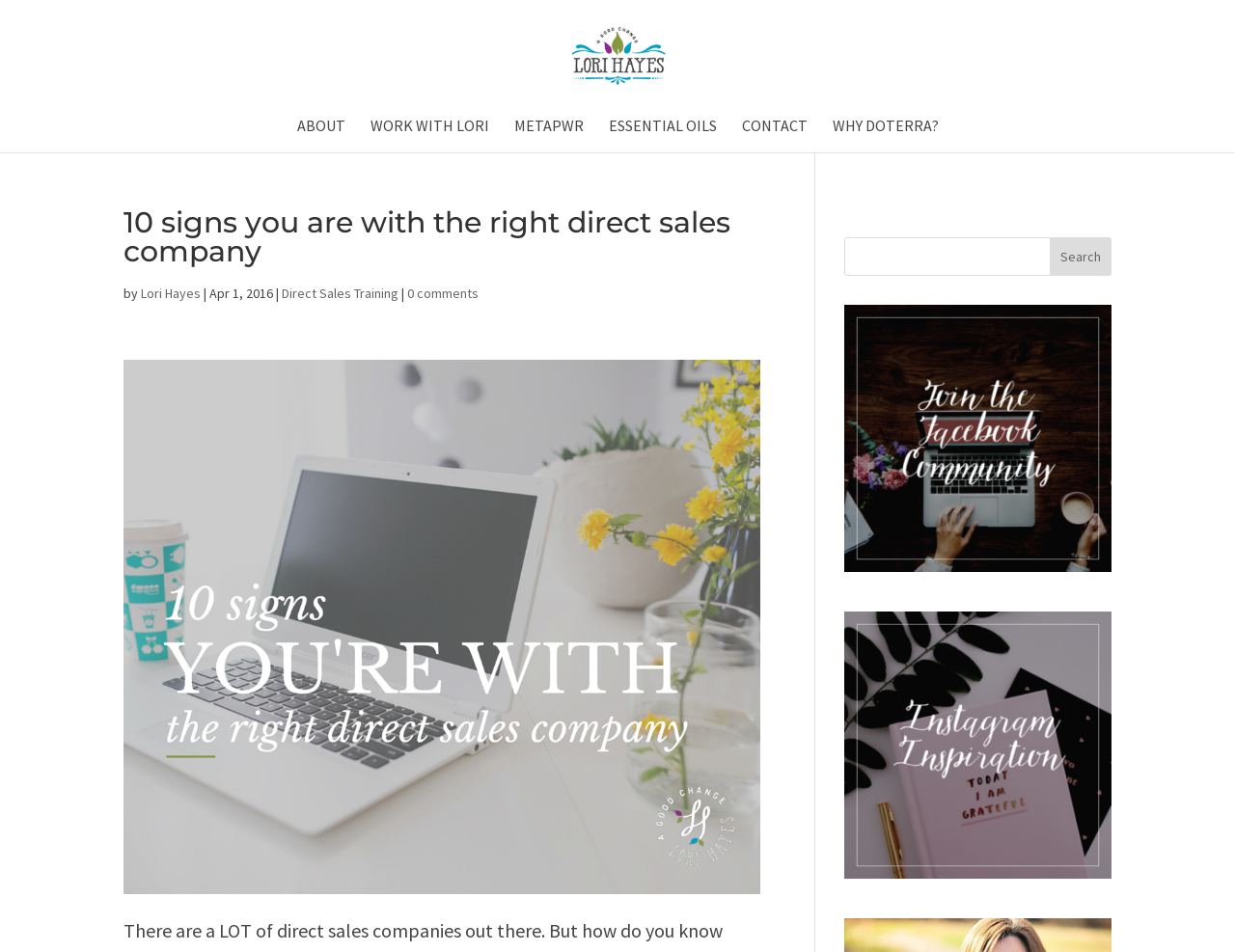Is there a search function on the webpage?
Based on the visual details in the image, please answer the question thoroughly.

I looked for a search function on the webpage and found a search box with a 'Search' button, which indicates that there is a search function available.